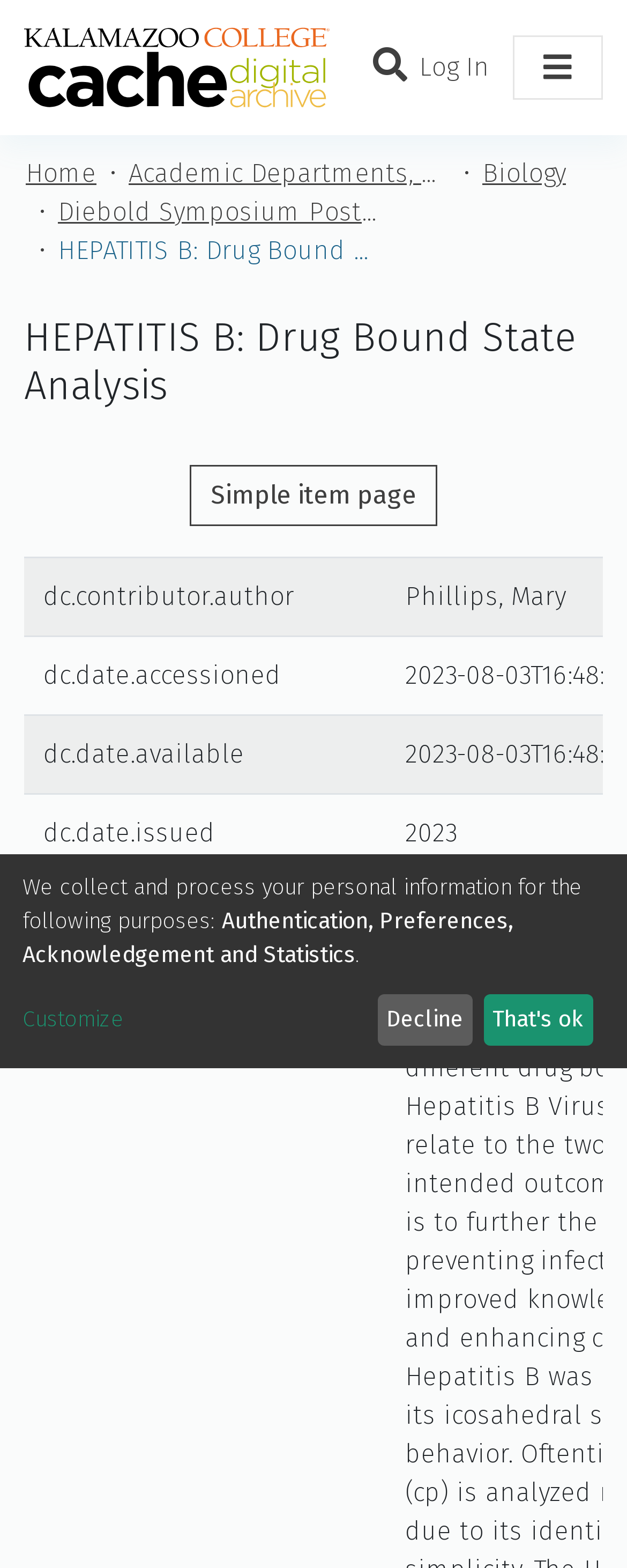What is the function of the 'Toggle navigation' button?
Look at the image and answer the question using a single word or phrase.

To collapse or expand navigation